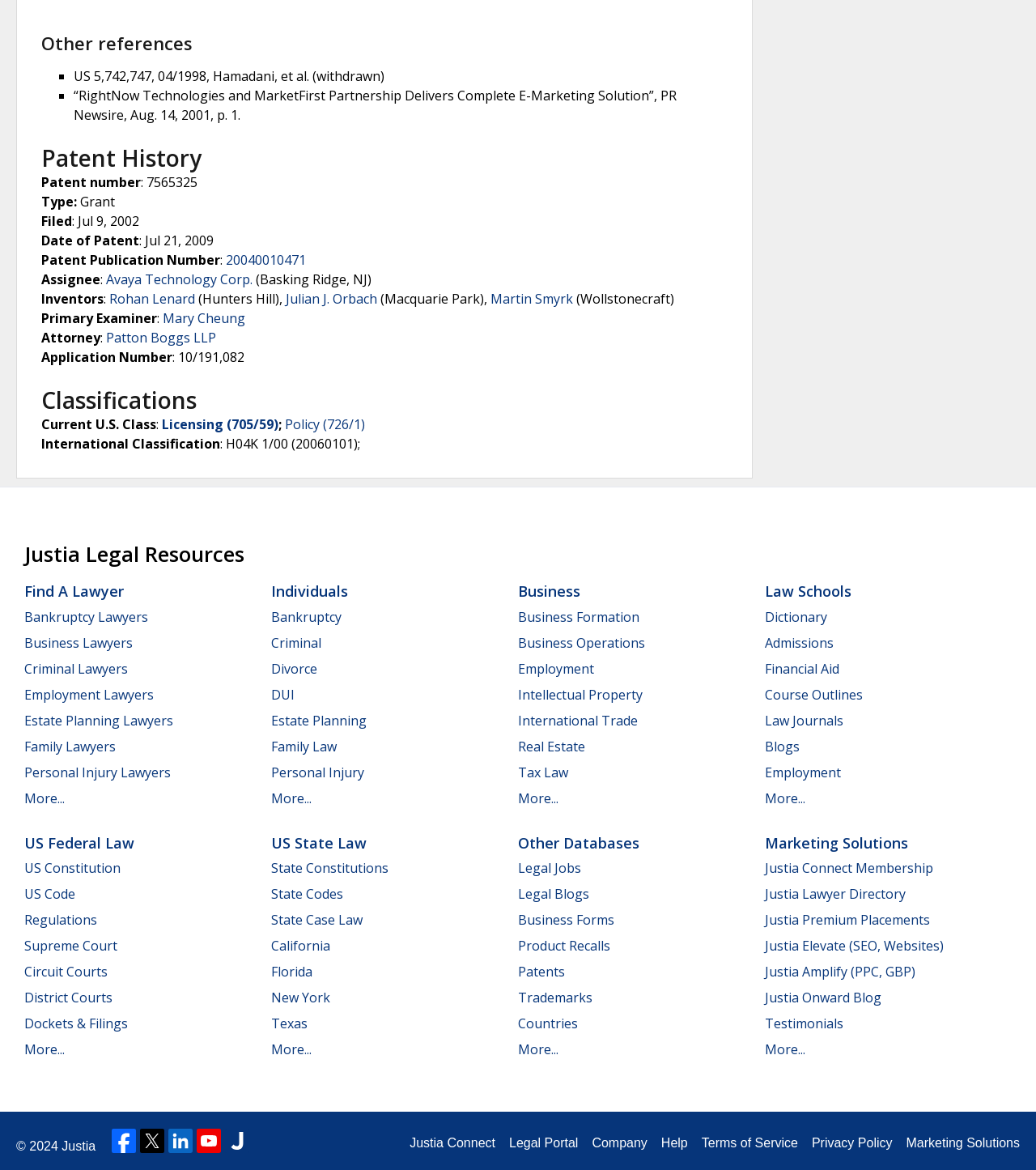Locate the bounding box coordinates of the area to click to fulfill this instruction: "Follow the 'Avaya Technology Corp.' link". The bounding box should be presented as four float numbers between 0 and 1, in the order [left, top, right, bottom].

[0.102, 0.231, 0.244, 0.246]